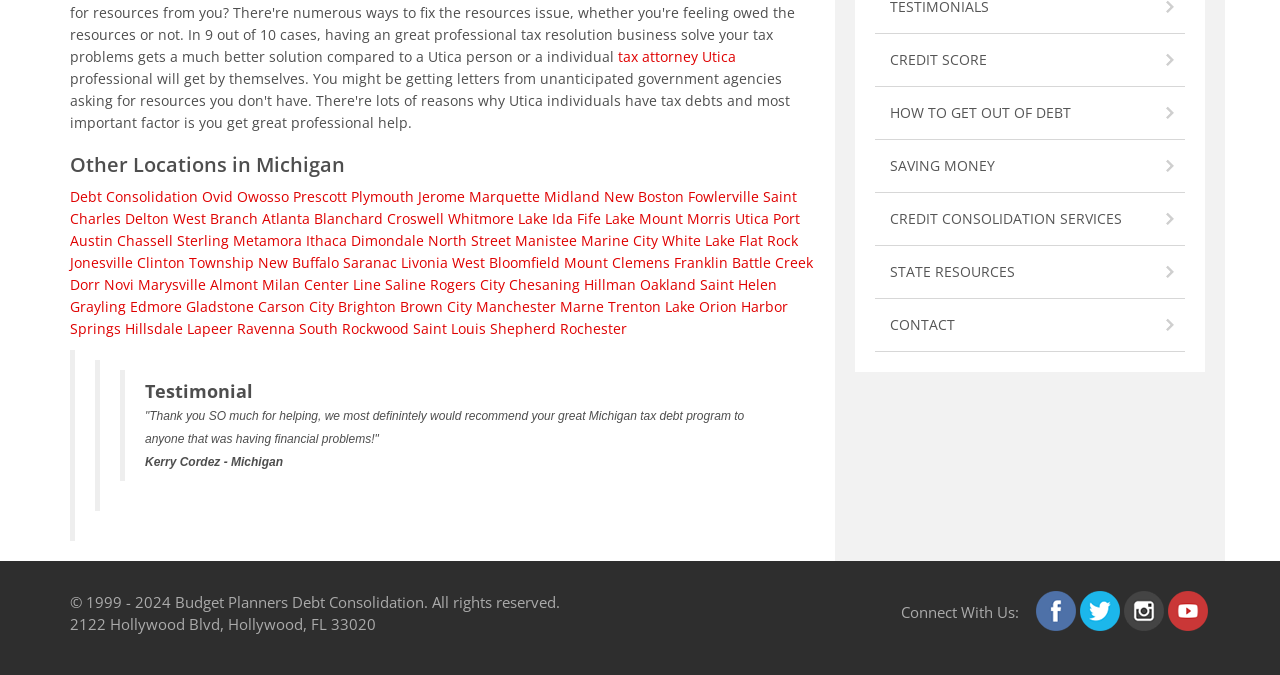Determine the bounding box coordinates of the clickable region to execute the instruction: "Visit 'Debt Consolidation'". The coordinates should be four float numbers between 0 and 1, denoted as [left, top, right, bottom].

[0.055, 0.277, 0.155, 0.305]